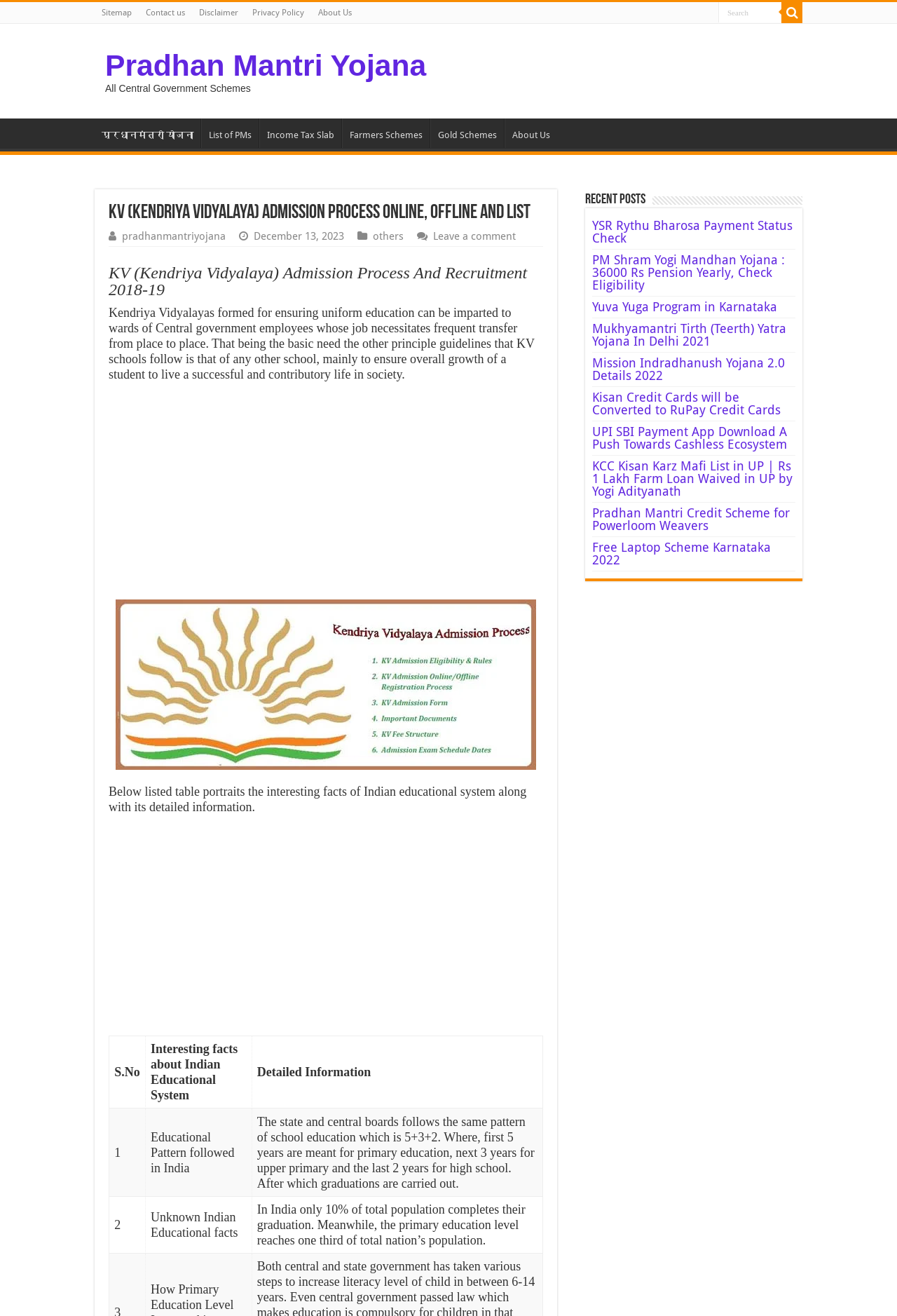What is the name of the scheme mentioned in the first 'Recent Posts' link?
Based on the screenshot, answer the question with a single word or phrase.

YSR Rythu Bharosa Payment Status